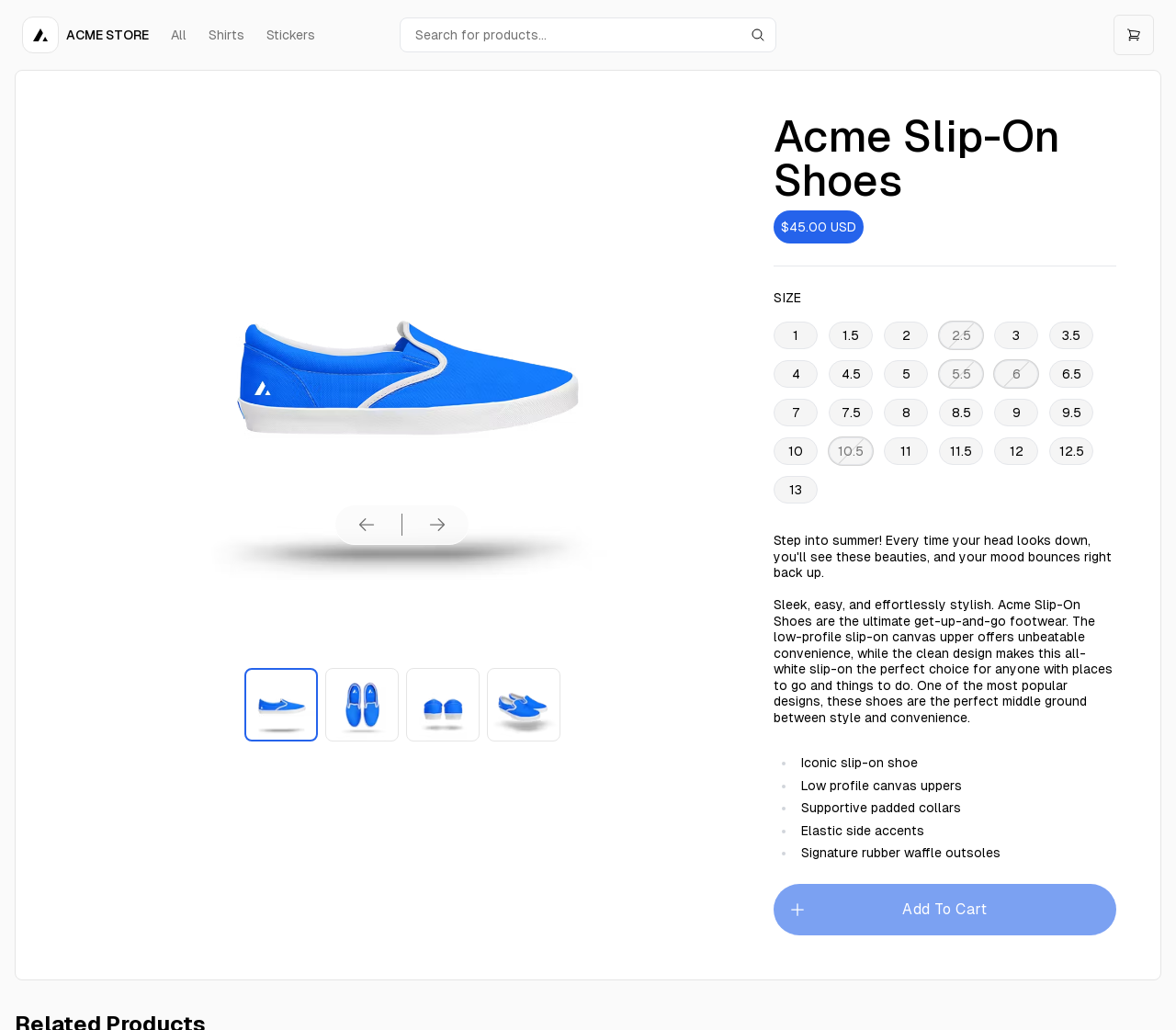Identify the bounding box coordinates of the specific part of the webpage to click to complete this instruction: "Select size 2".

[0.752, 0.312, 0.789, 0.339]